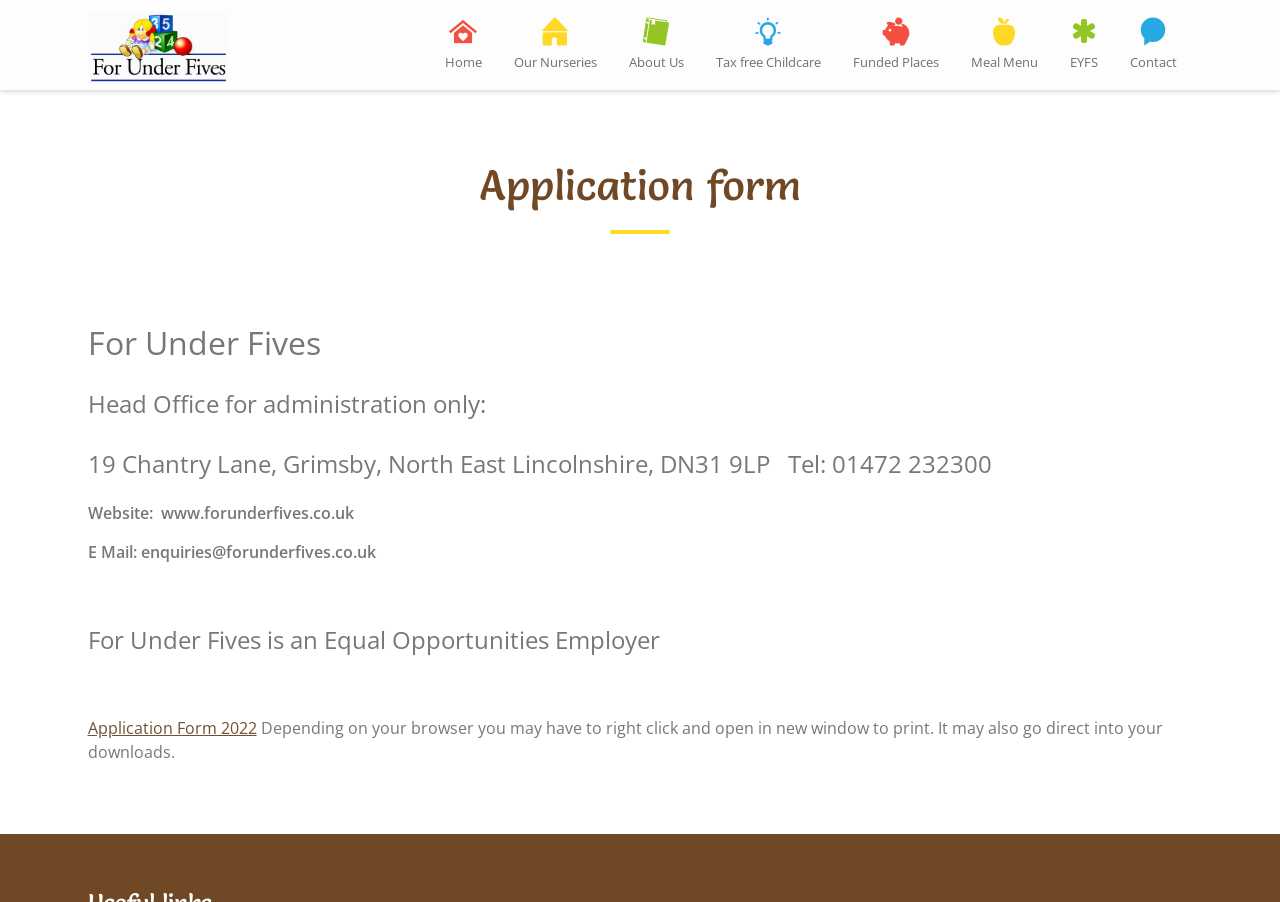Provide the bounding box coordinates of the section that needs to be clicked to accomplish the following instruction: "check funded places."

[0.654, 0.0, 0.746, 0.1]